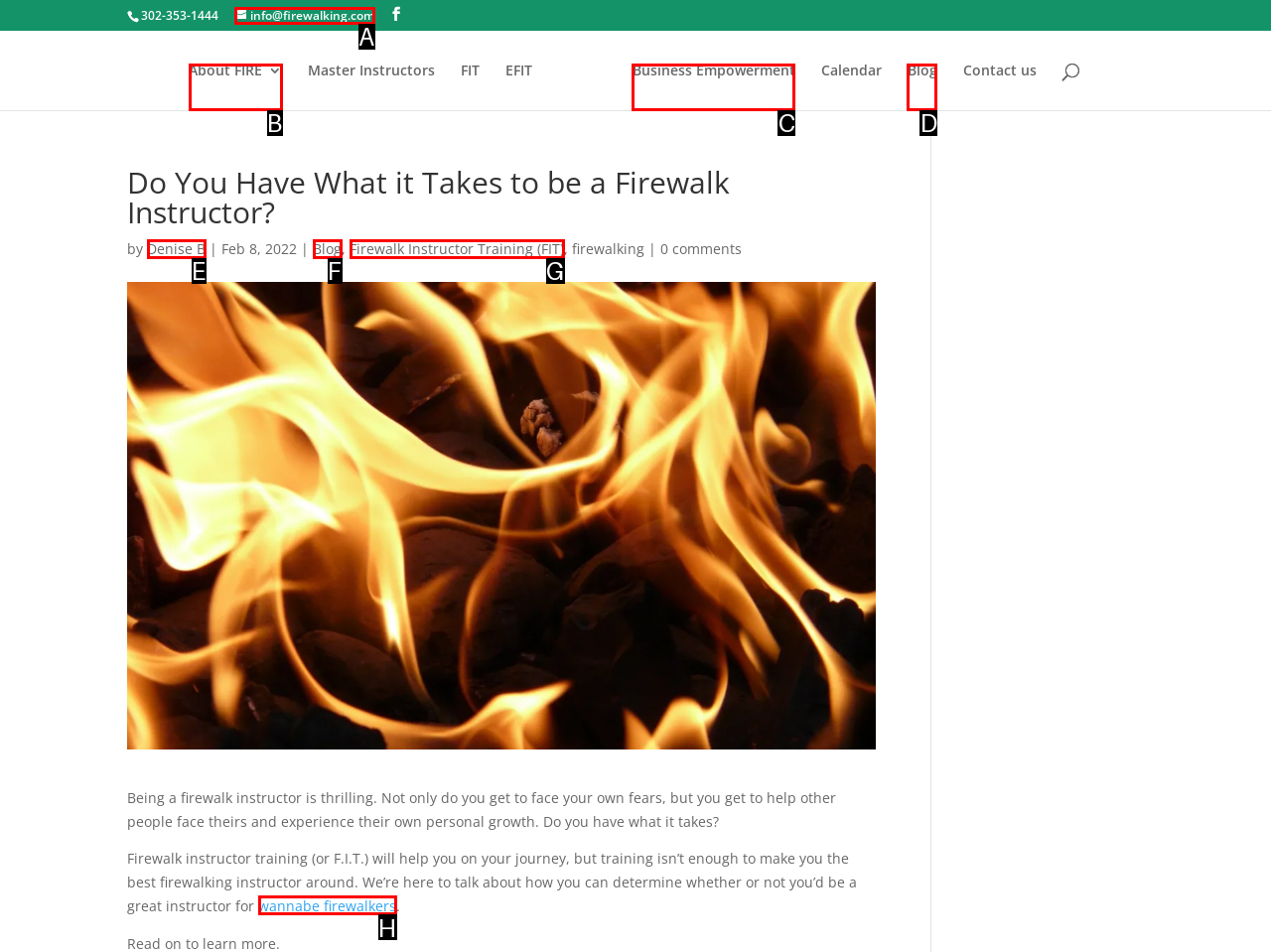Identify the HTML element that matches the description: Riverside Park
Respond with the letter of the correct option.

None